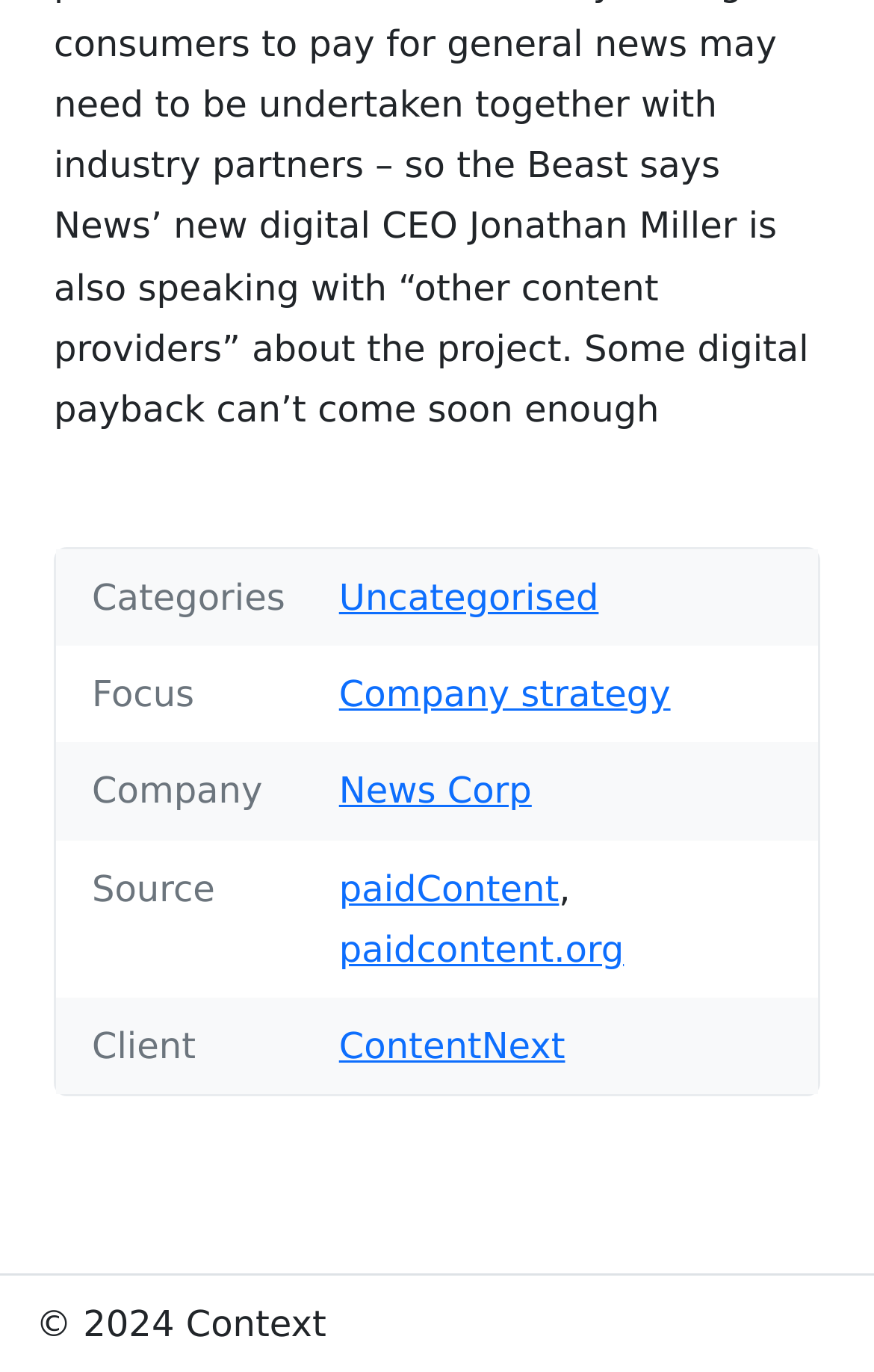Locate the UI element described by News Corp in the provided webpage screenshot. Return the bounding box coordinates in the format (top-left x, top-left y, bottom-right x, bottom-right y), ensuring all values are between 0 and 1.

[0.388, 0.561, 0.608, 0.592]